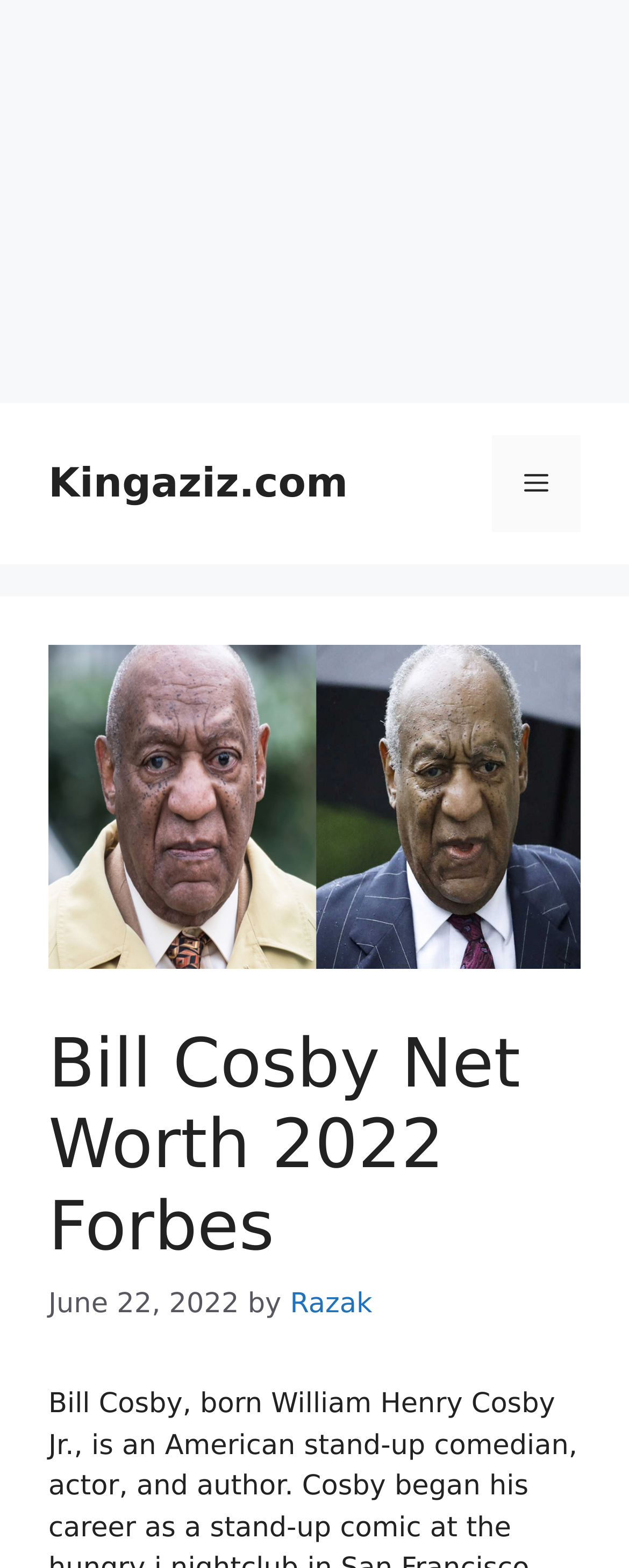Please answer the following question using a single word or phrase: What is the name of the person in the image?

Bill Cosby